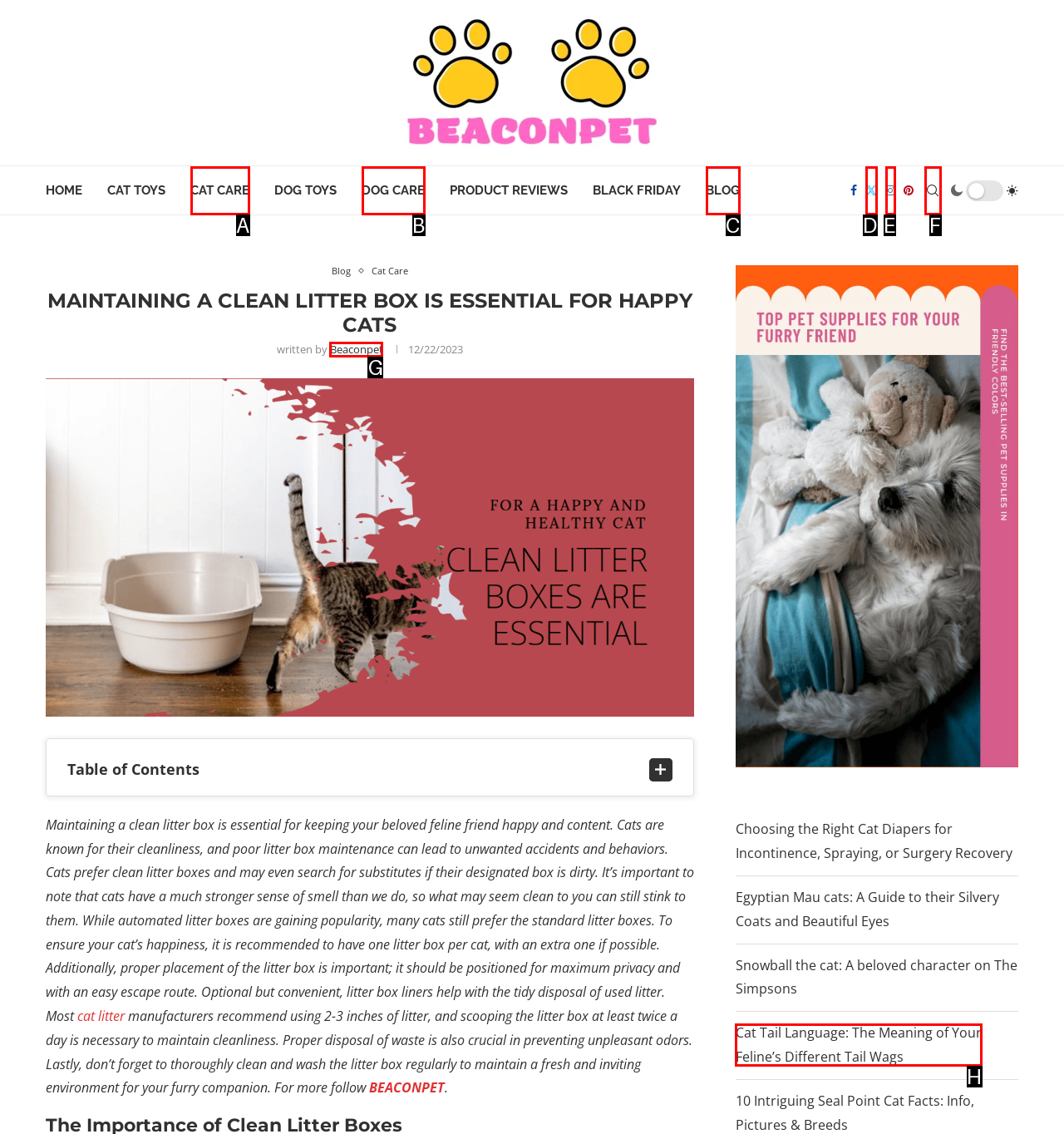For the instruction: Explore the 'Cat Tail Language' article, determine the appropriate UI element to click from the given options. Respond with the letter corresponding to the correct choice.

H